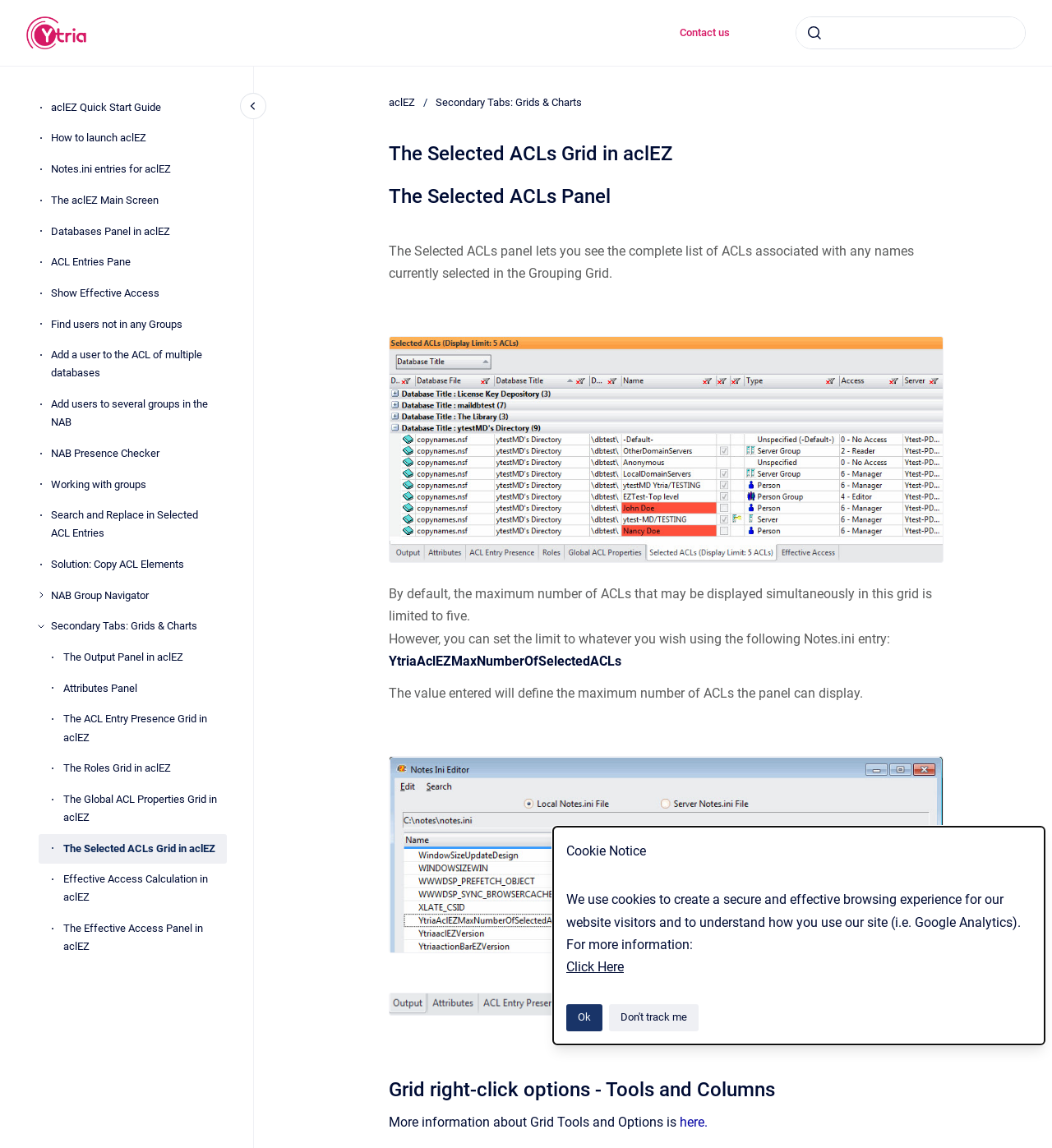Identify the bounding box coordinates of the section to be clicked to complete the task described by the following instruction: "Contact us". The coordinates should be four float numbers between 0 and 1, formatted as [left, top, right, bottom].

[0.634, 0.013, 0.706, 0.044]